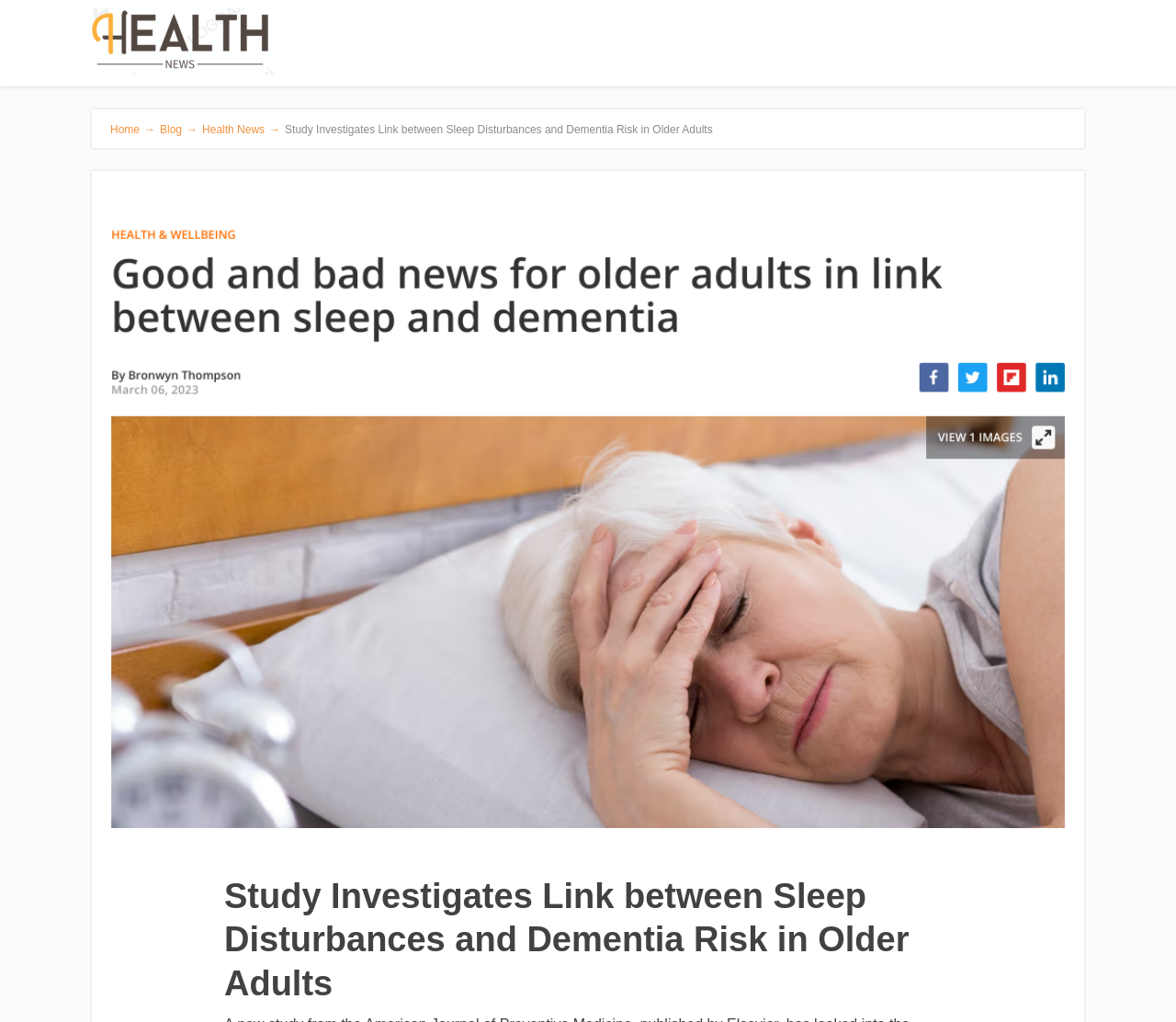Respond with a single word or phrase to the following question:
How many images are on this webpage?

2